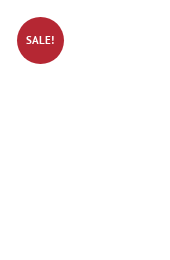Please answer the following question using a single word or phrase: 
What is the purpose of the badge on the webpage?

To attract attention to sale items